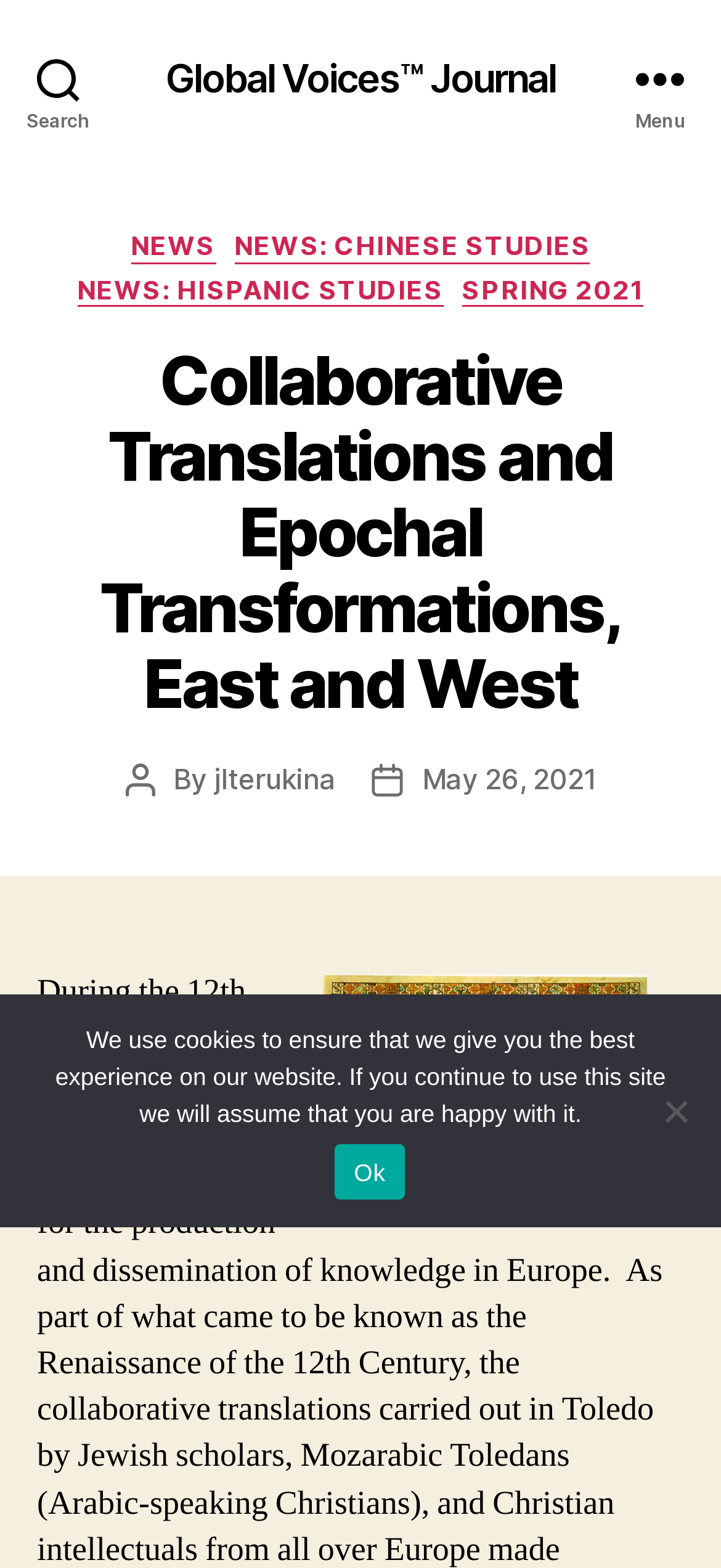Please specify the bounding box coordinates of the clickable region to carry out the following instruction: "Search for something". The coordinates should be four float numbers between 0 and 1, in the format [left, top, right, bottom].

[0.0, 0.0, 0.162, 0.099]